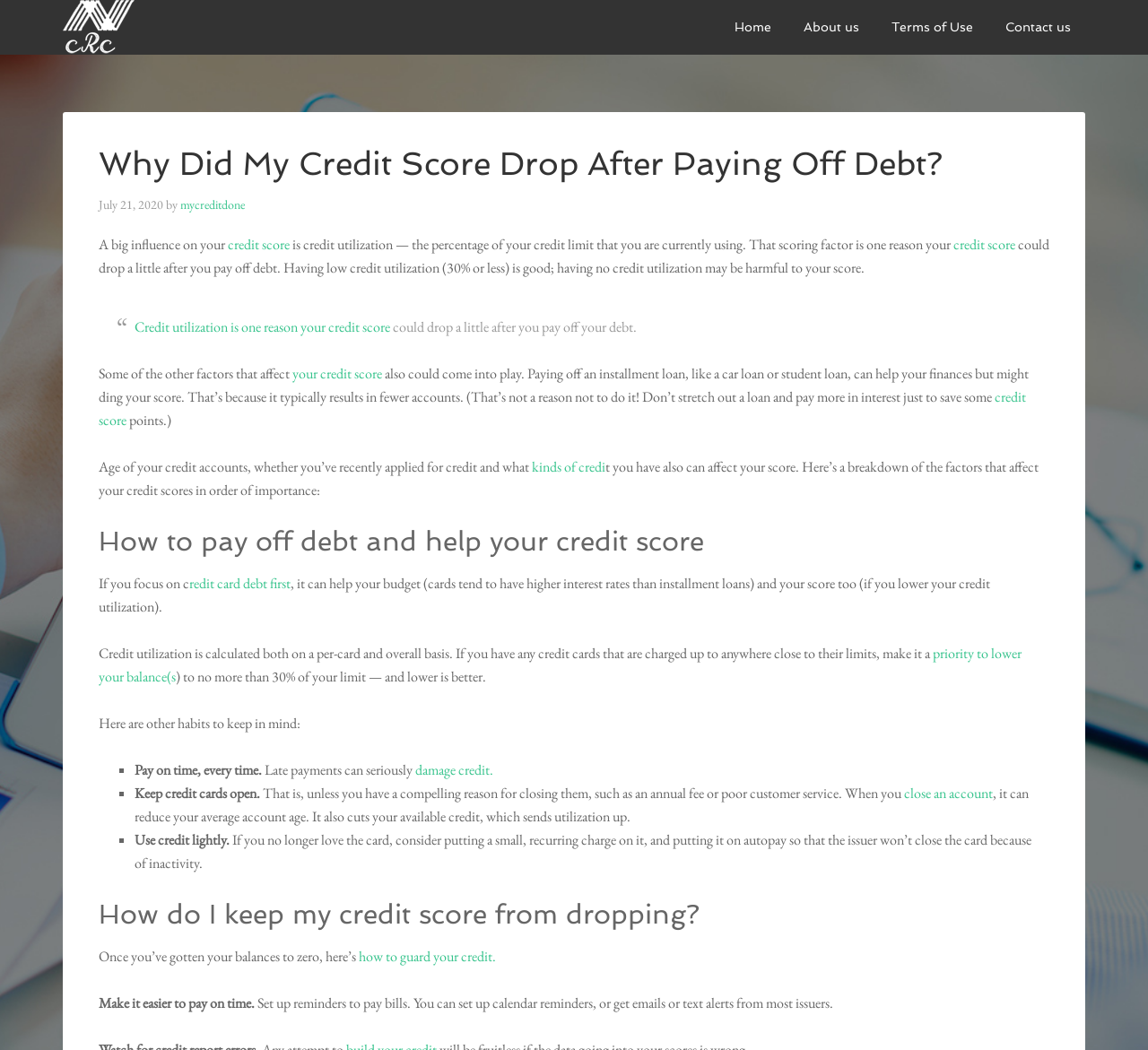Look at the image and give a detailed response to the following question: Why might paying off an installment loan affect your credit score?

Paying off an installment loan, like a car loan or student loan, can help your finances but might ding your score because it typically results in fewer accounts.